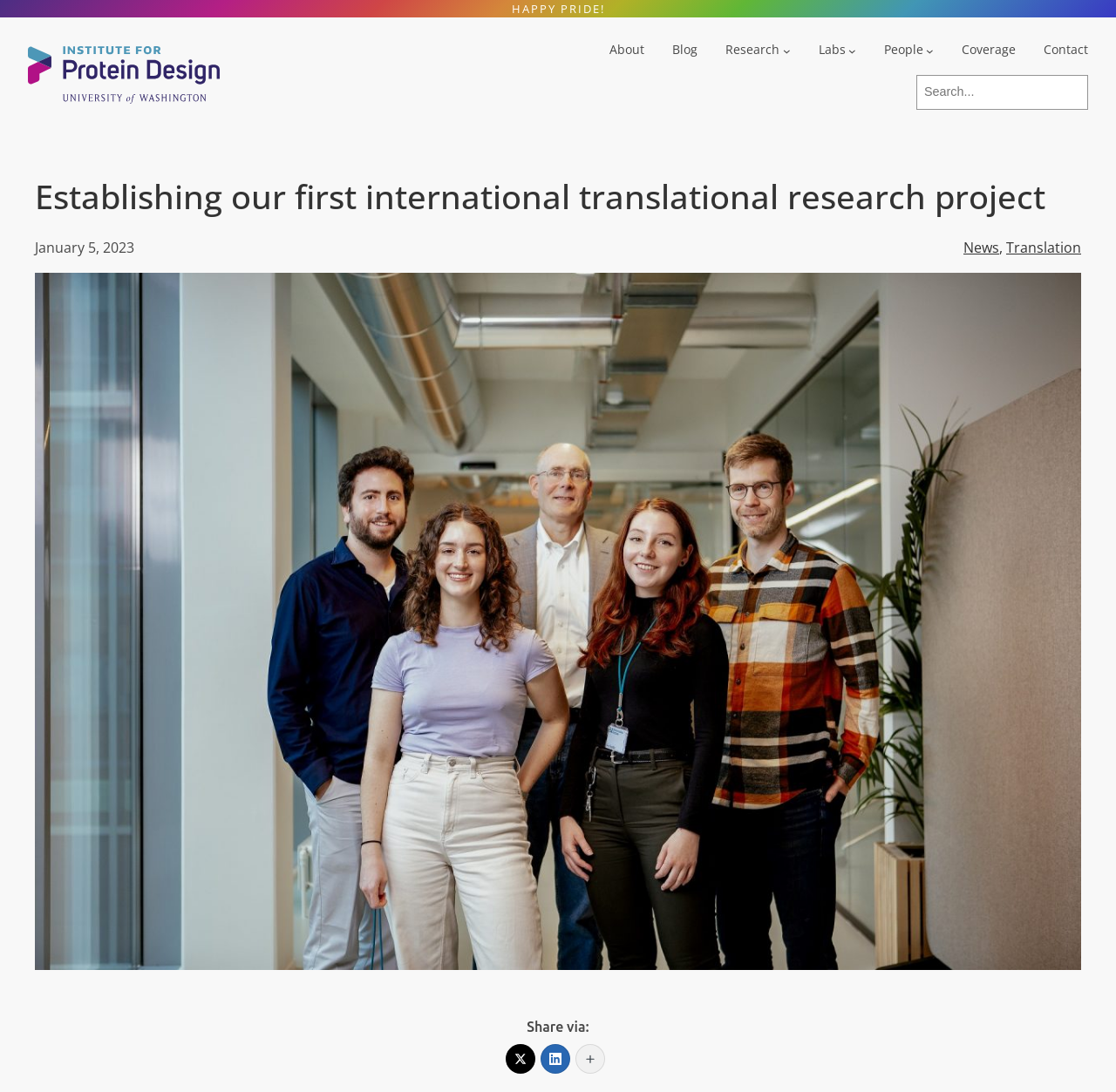Please identify the bounding box coordinates of the clickable region that I should interact with to perform the following instruction: "Expand Research submenu". The coordinates should be expressed as four float numbers between 0 and 1, i.e., [left, top, right, bottom].

[0.65, 0.036, 0.708, 0.056]